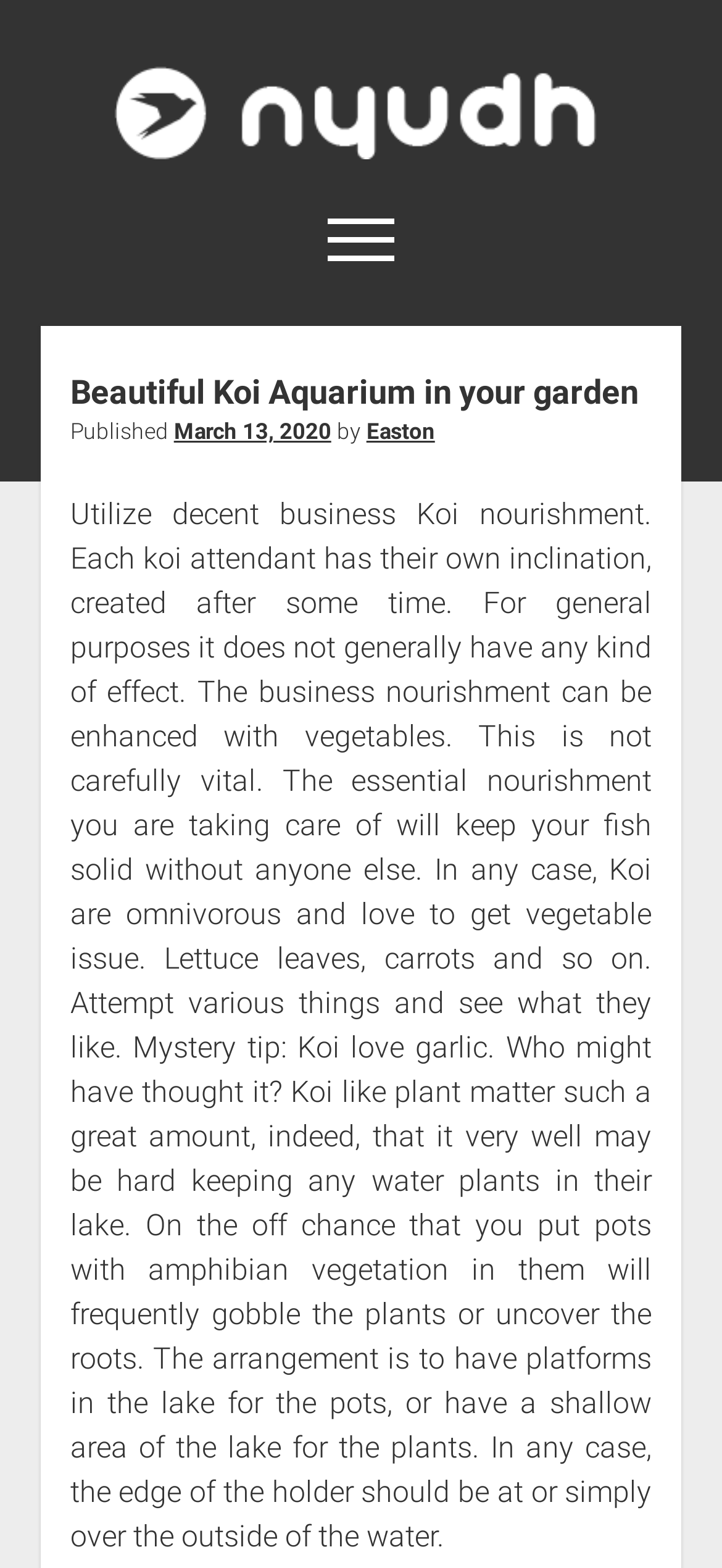Please indicate the bounding box coordinates for the clickable area to complete the following task: "Read the article about Koi Aquarium". The coordinates should be specified as four float numbers between 0 and 1, i.e., [left, top, right, bottom].

[0.097, 0.316, 0.903, 0.991]